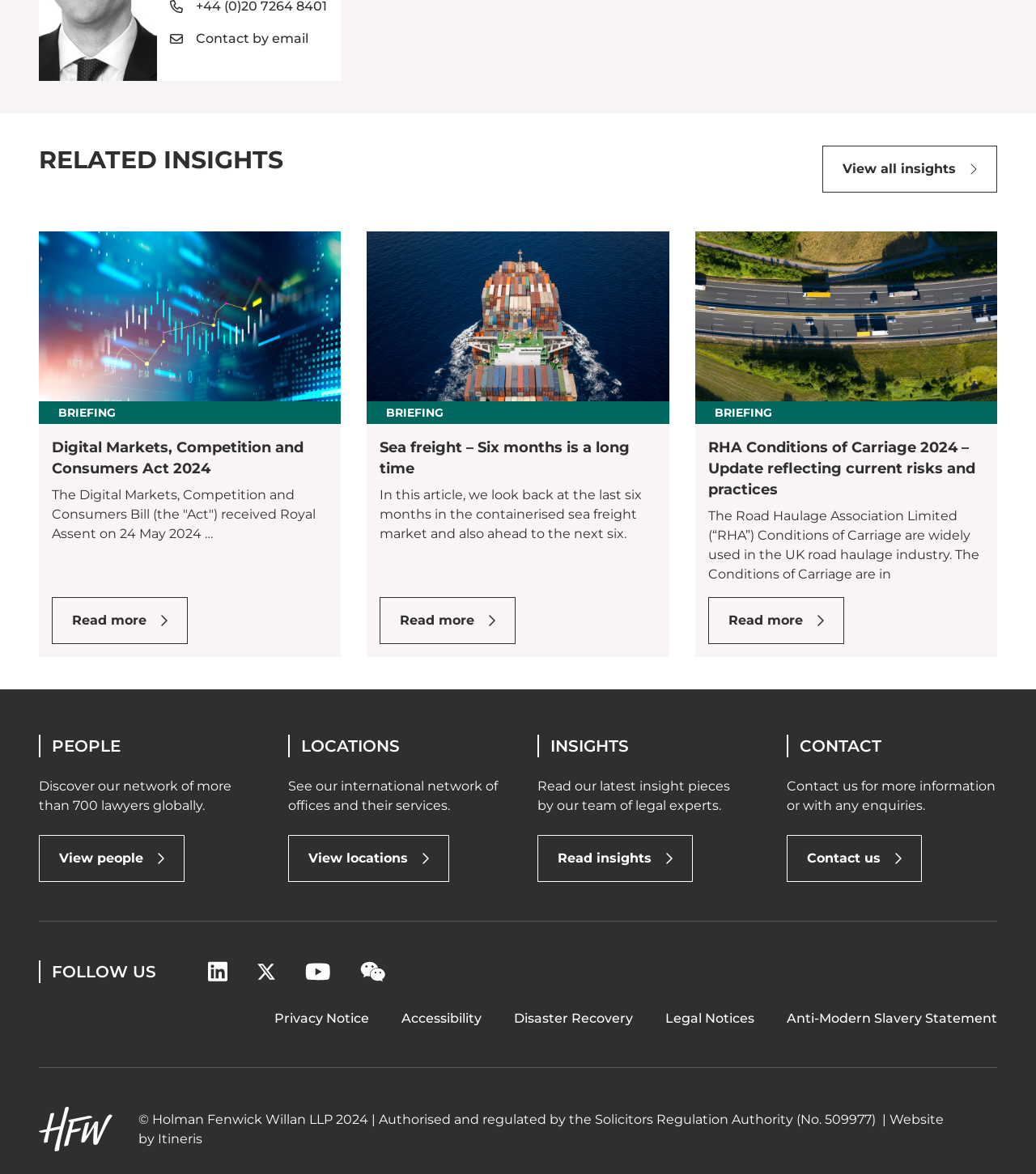What is the title of the section with links to 'View all insights', 'BRIEFING Digital Markets, Competition and Consumers Act 2024', and more?
Please give a detailed and elaborate answer to the question.

I found the title 'RELATED INSIGHTS' by looking at the heading element with ID 275, which has a bounding box coordinate of [0.037, 0.124, 0.273, 0.149]. This heading element is a parent of several link elements, including 'View all insights' and 'BRIEFING Digital Markets, Competition and Consumers Act 2024'.